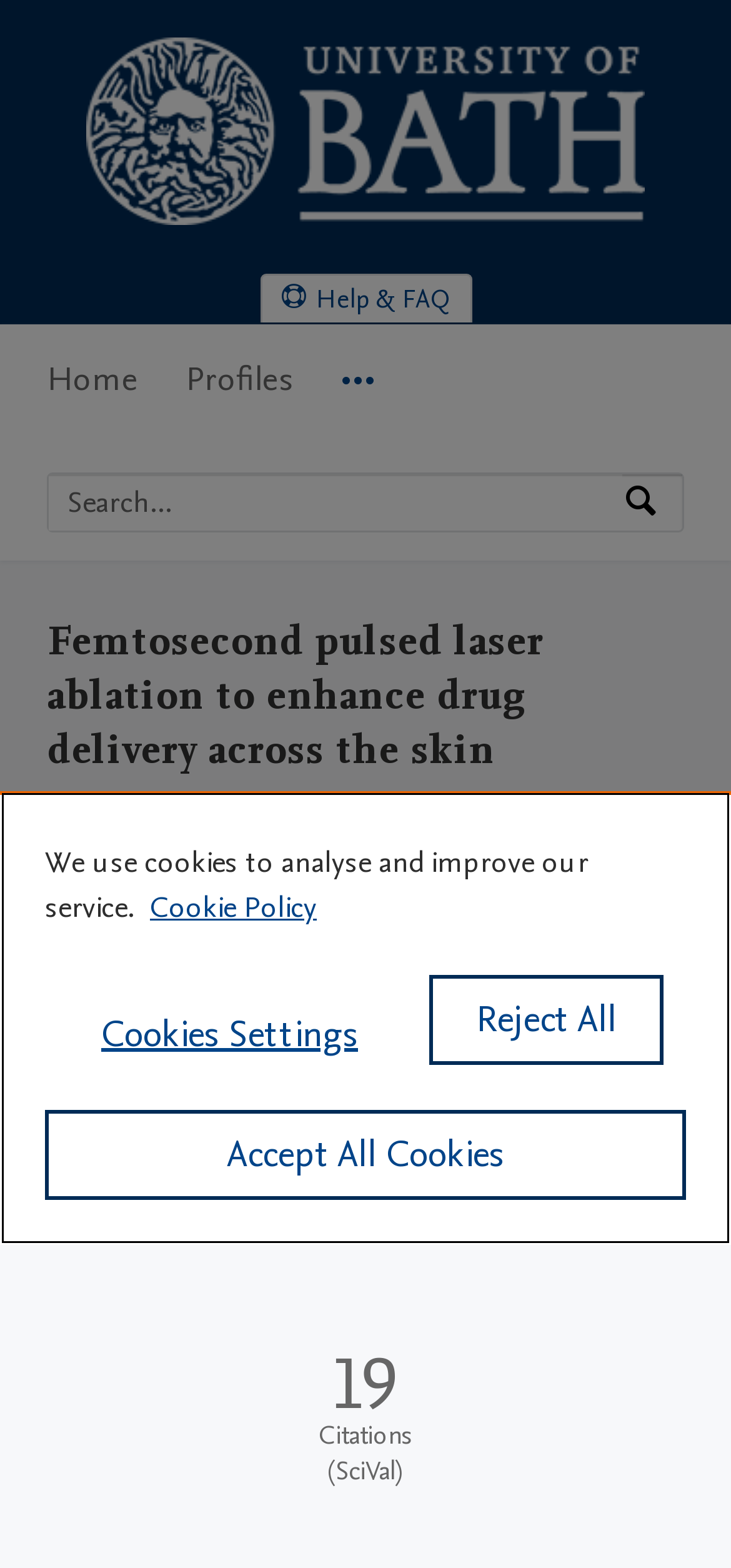From the webpage screenshot, predict the bounding box coordinates (top-left x, top-left y, bottom-right x, bottom-right y) for the UI element described here: Department of Life Sciences

[0.064, 0.58, 0.513, 0.604]